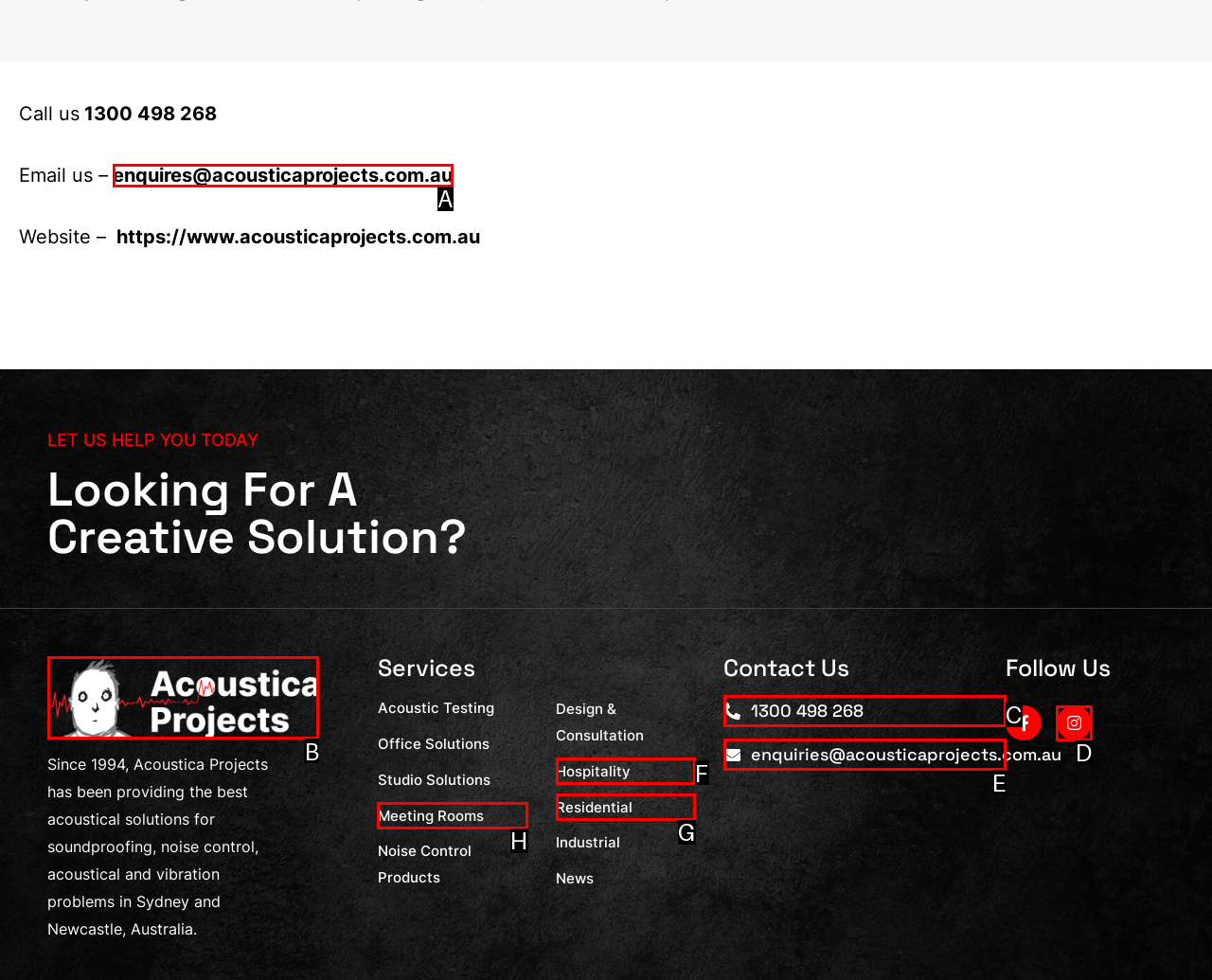Pick the option that corresponds to: 1300 498 268
Provide the letter of the correct choice.

C